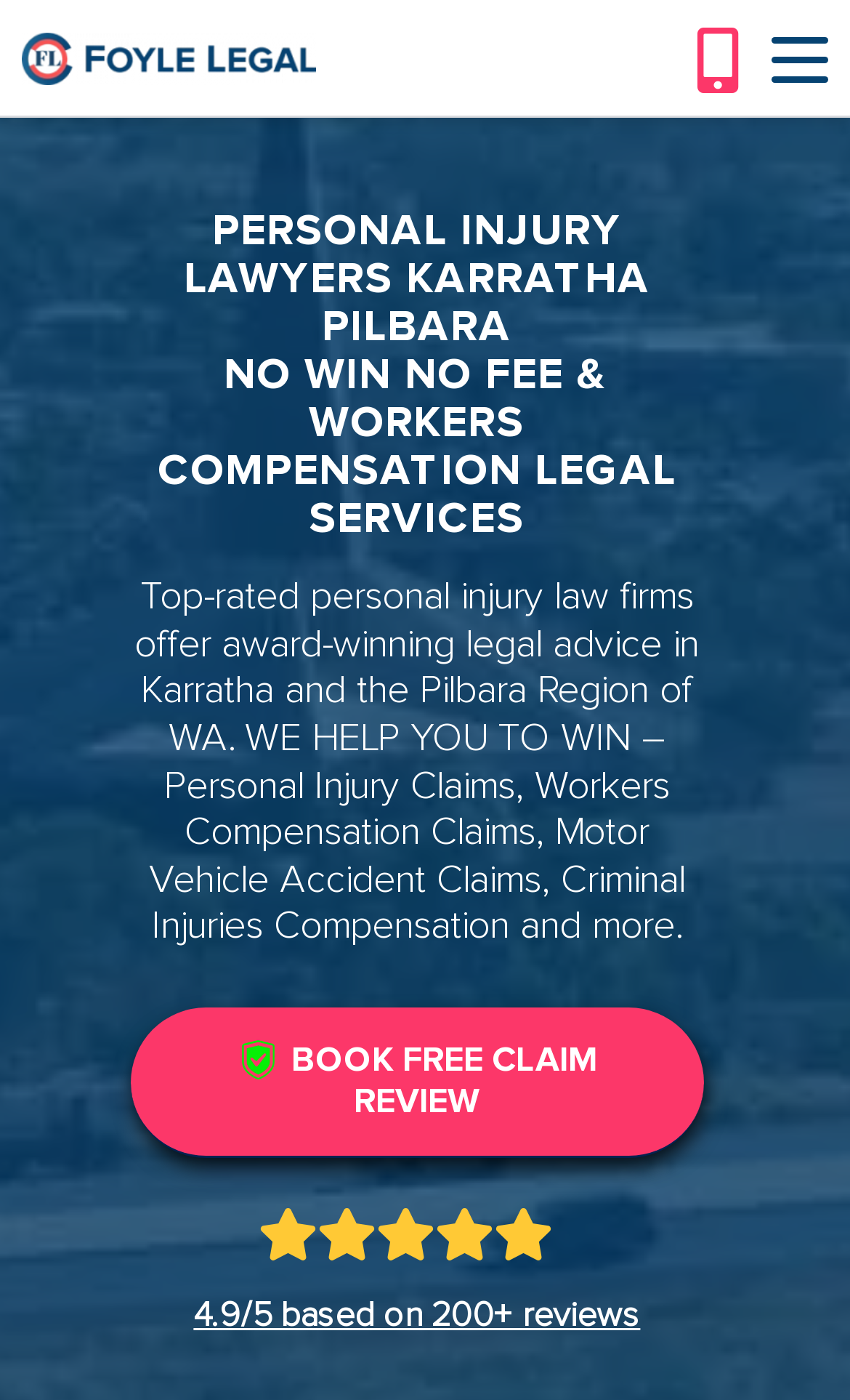Extract the top-level heading from the webpage and provide its text.

PERSONAL INJURY LAWYERS KARRATHA PILBARA
NO WIN NO FEE & WORKERS COMPENSATION LEGAL SERVICES